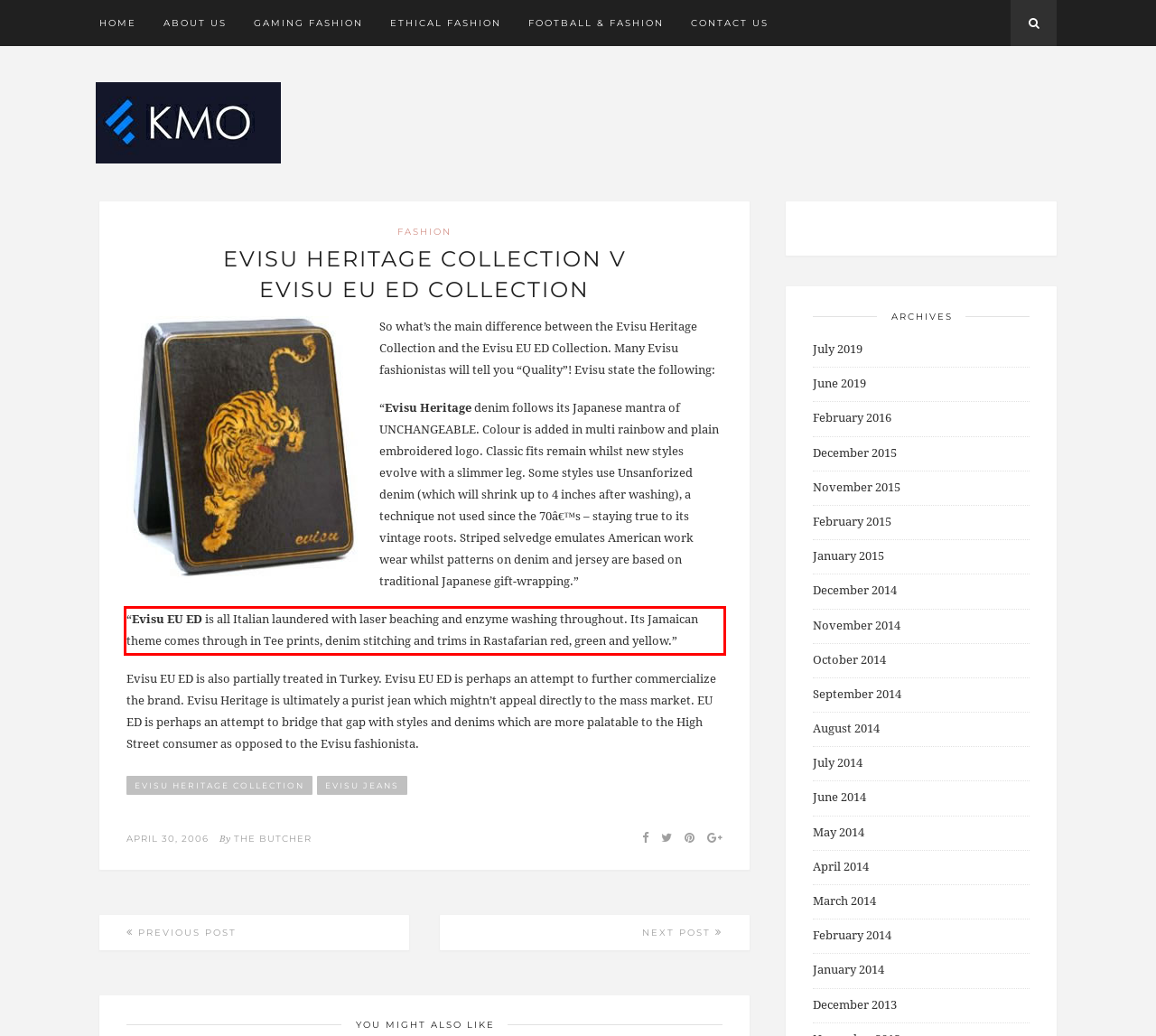Given the screenshot of a webpage, identify the red rectangle bounding box and recognize the text content inside it, generating the extracted text.

“Evisu EU ED is all Italian laundered with laser beaching and enzyme washing throughout. Its Jamaican theme comes through in Tee prints, denim stitching and trims in Rastafarian red, green and yellow.”